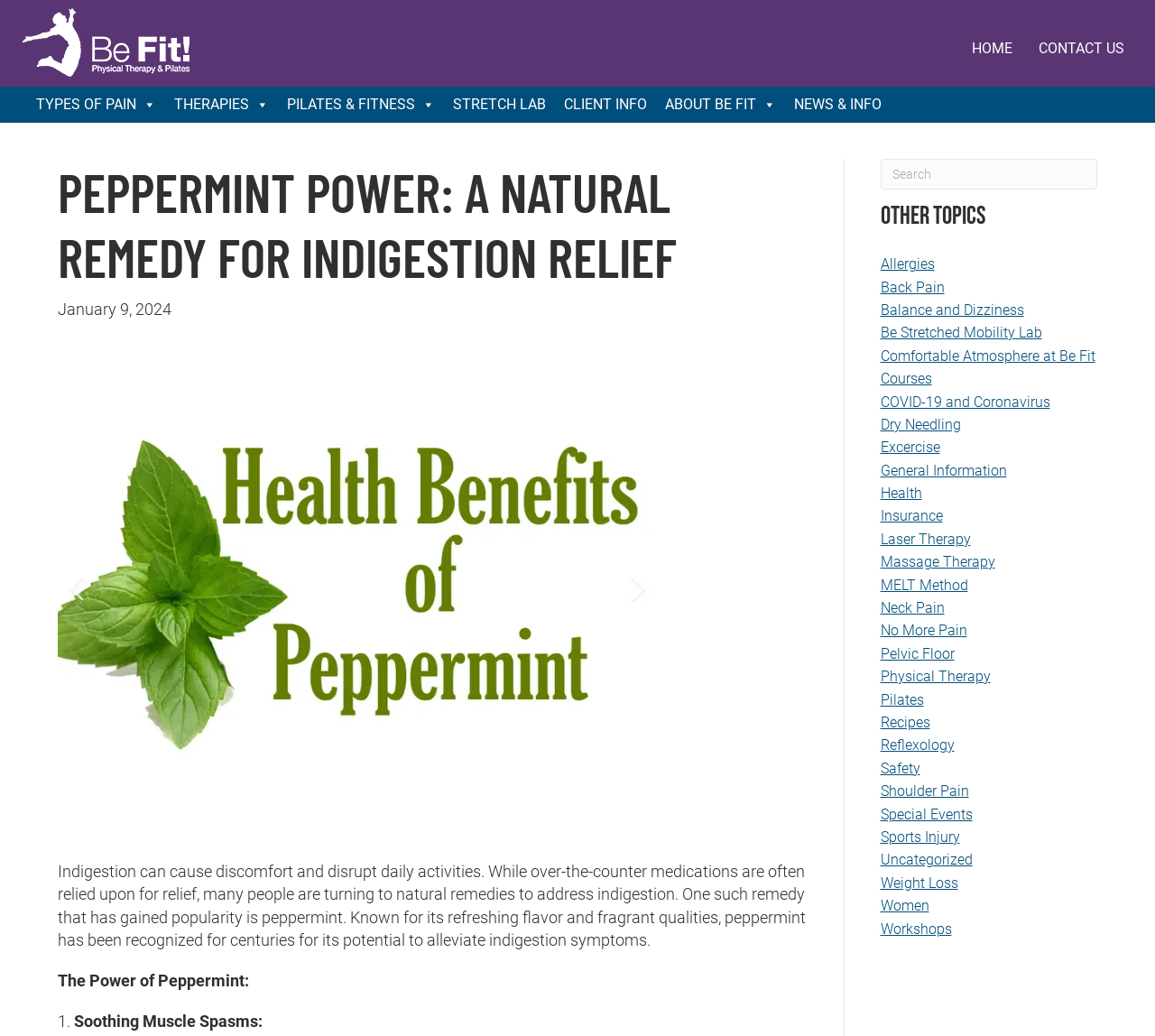Could you specify the bounding box coordinates for the clickable section to complete the following instruction: "Read about 'Back Pain'"?

[0.762, 0.269, 0.818, 0.285]